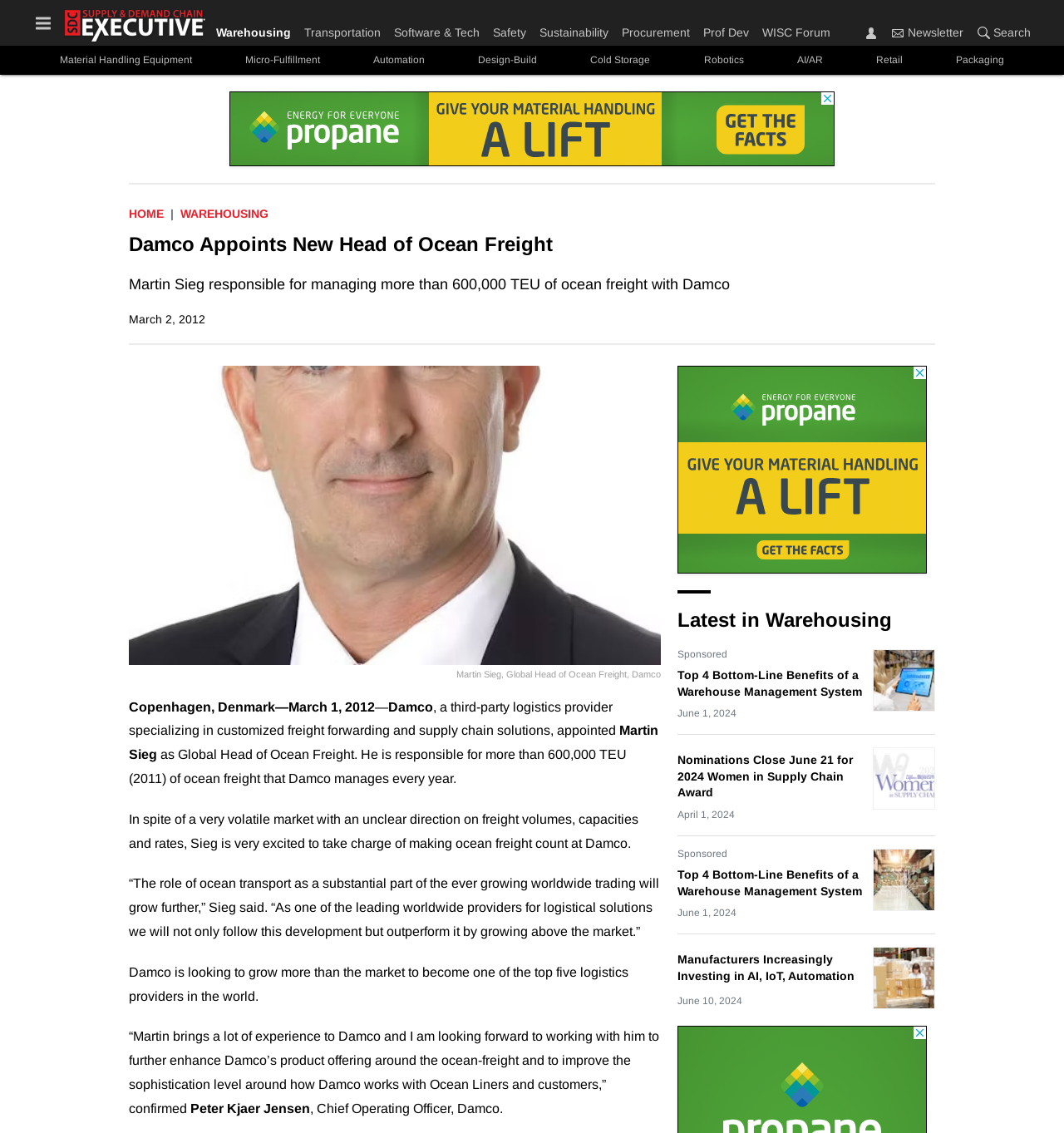Based on what you see in the screenshot, provide a thorough answer to this question: What is the name of the person appointed as Global Head of Ocean Freight?

The answer can be found in the article content, where it is mentioned that 'Damco appointed Martin Sieg as Global Head of Ocean Freight.'